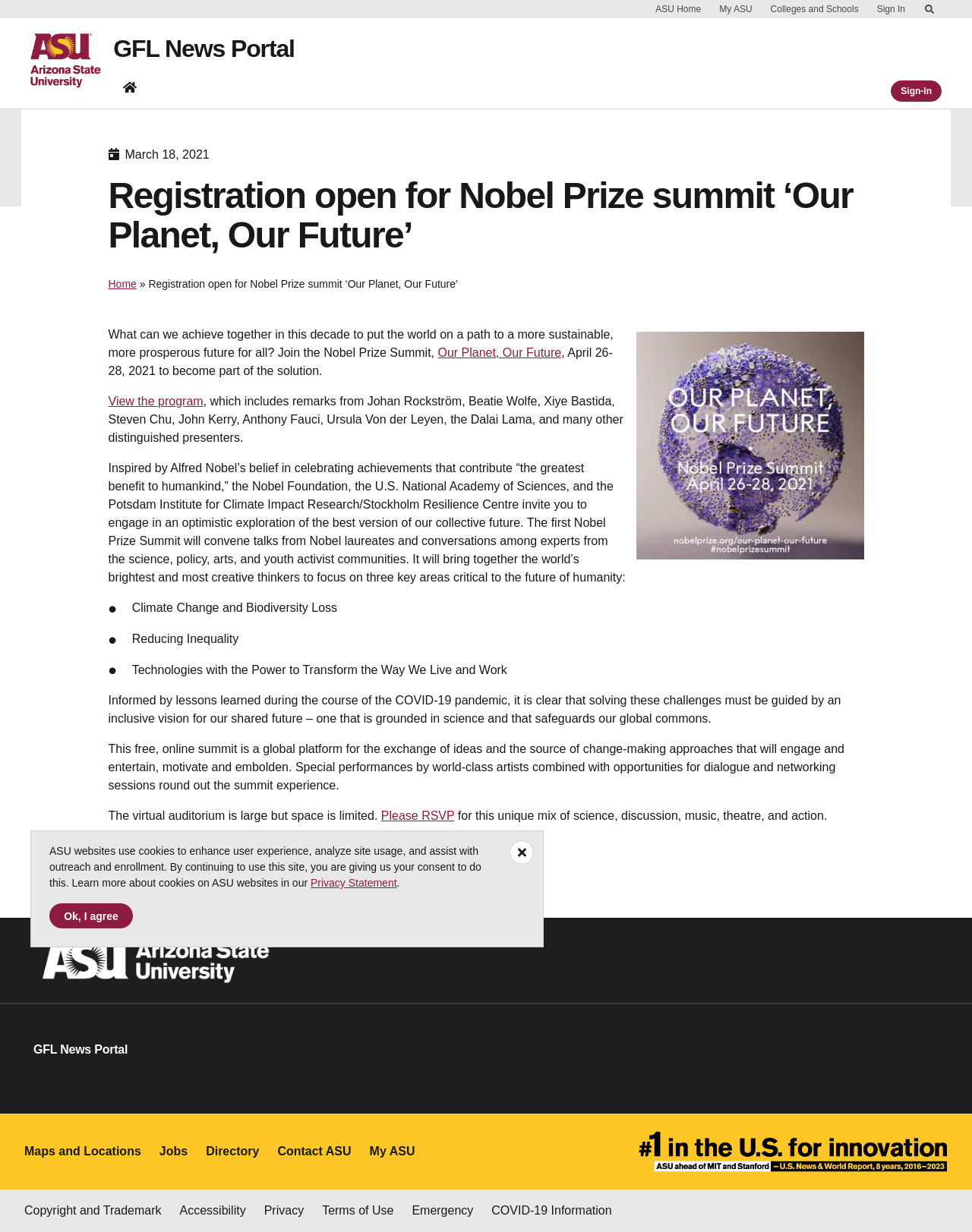Please identify the coordinates of the bounding box that should be clicked to fulfill this instruction: "View the program".

[0.111, 0.32, 0.209, 0.331]